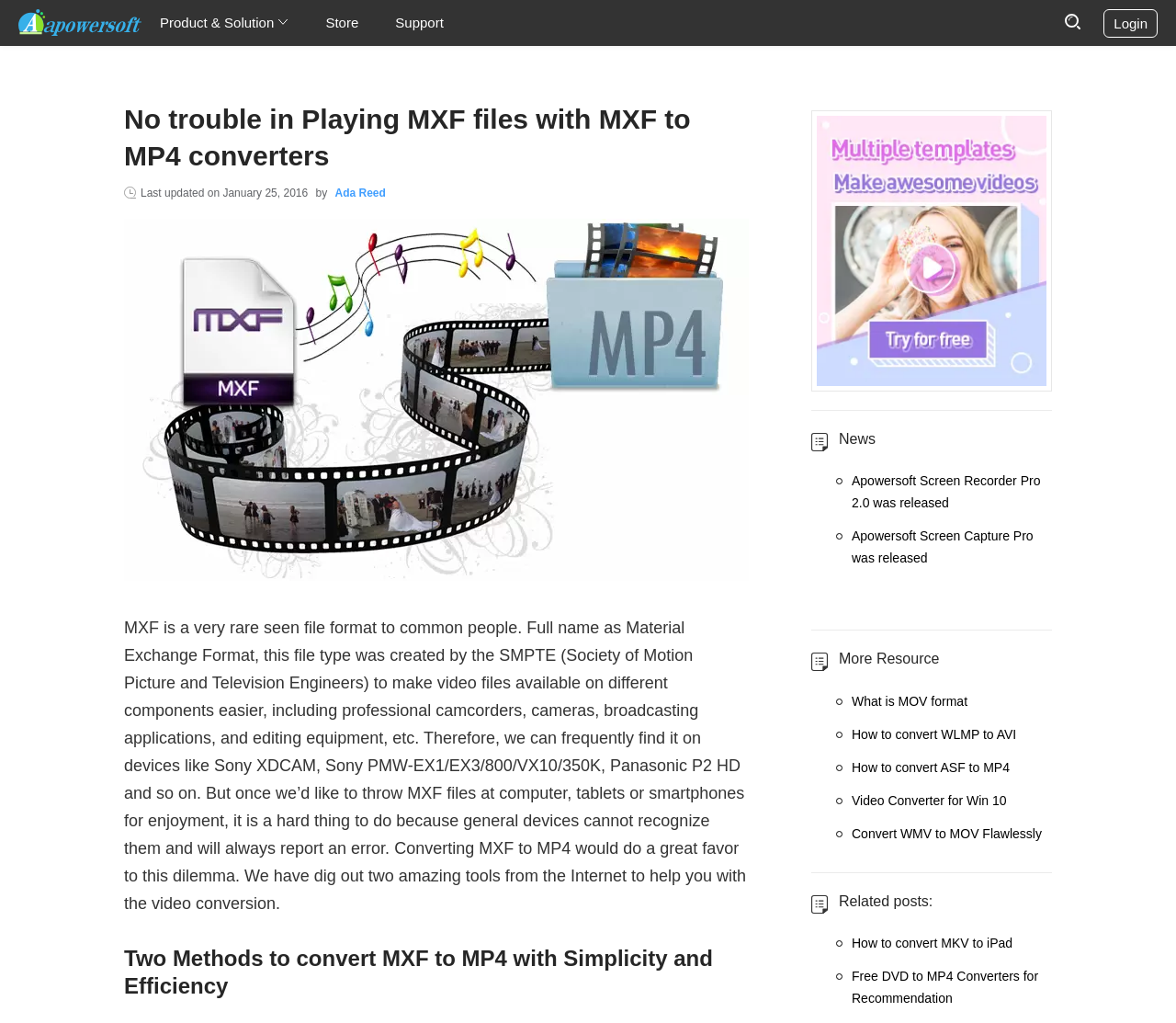Based on the visual content of the image, answer the question thoroughly: What is the purpose of converting MXF to MP4?

The article explains that MXF files cannot be played on general devices like computers, tablets, or smartphones, and converting them to MP4 would make them playable on these devices.